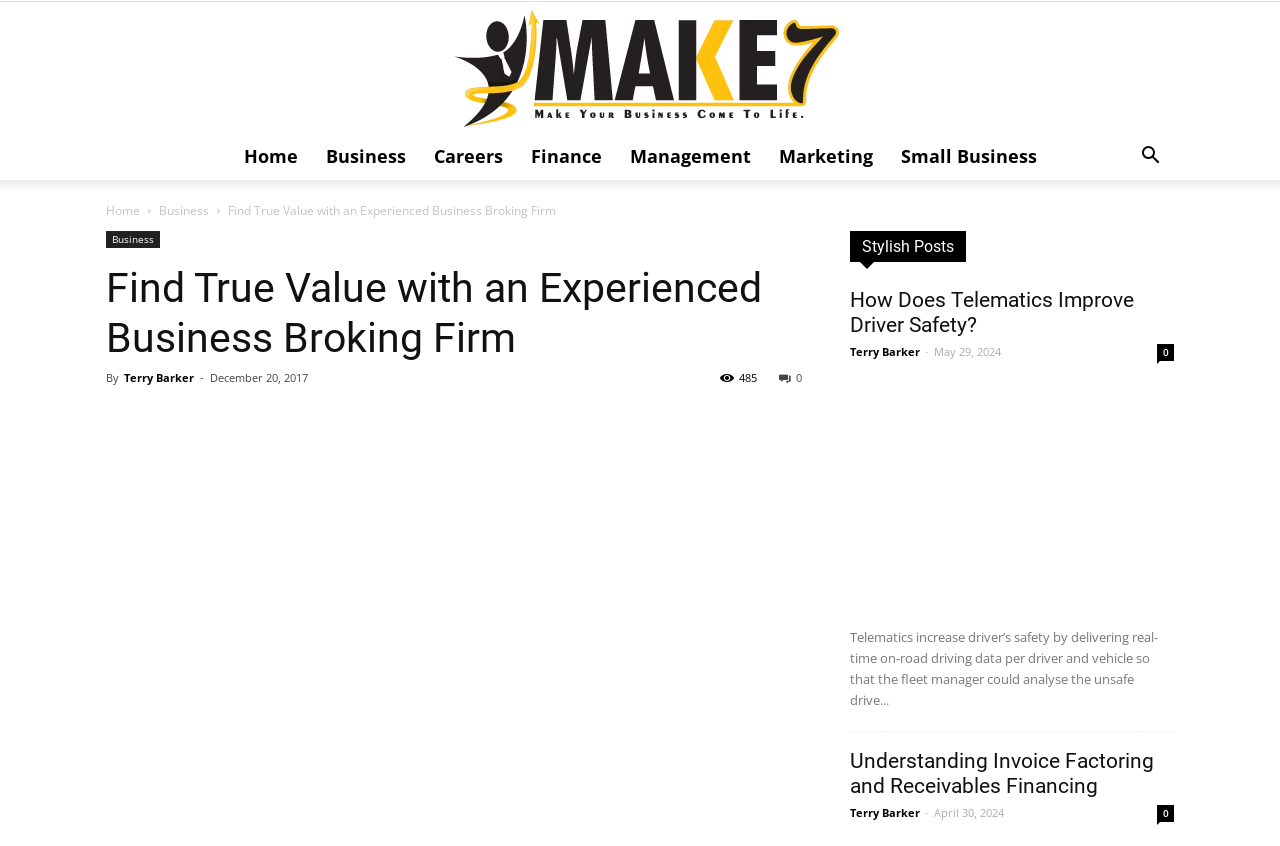Based on the image, give a detailed response to the question: How many social media links are present?

I can see three social media links present on the webpage, which are '', '', and ' 0'. These links are likely to be Facebook, Twitter, and LinkedIn respectively.